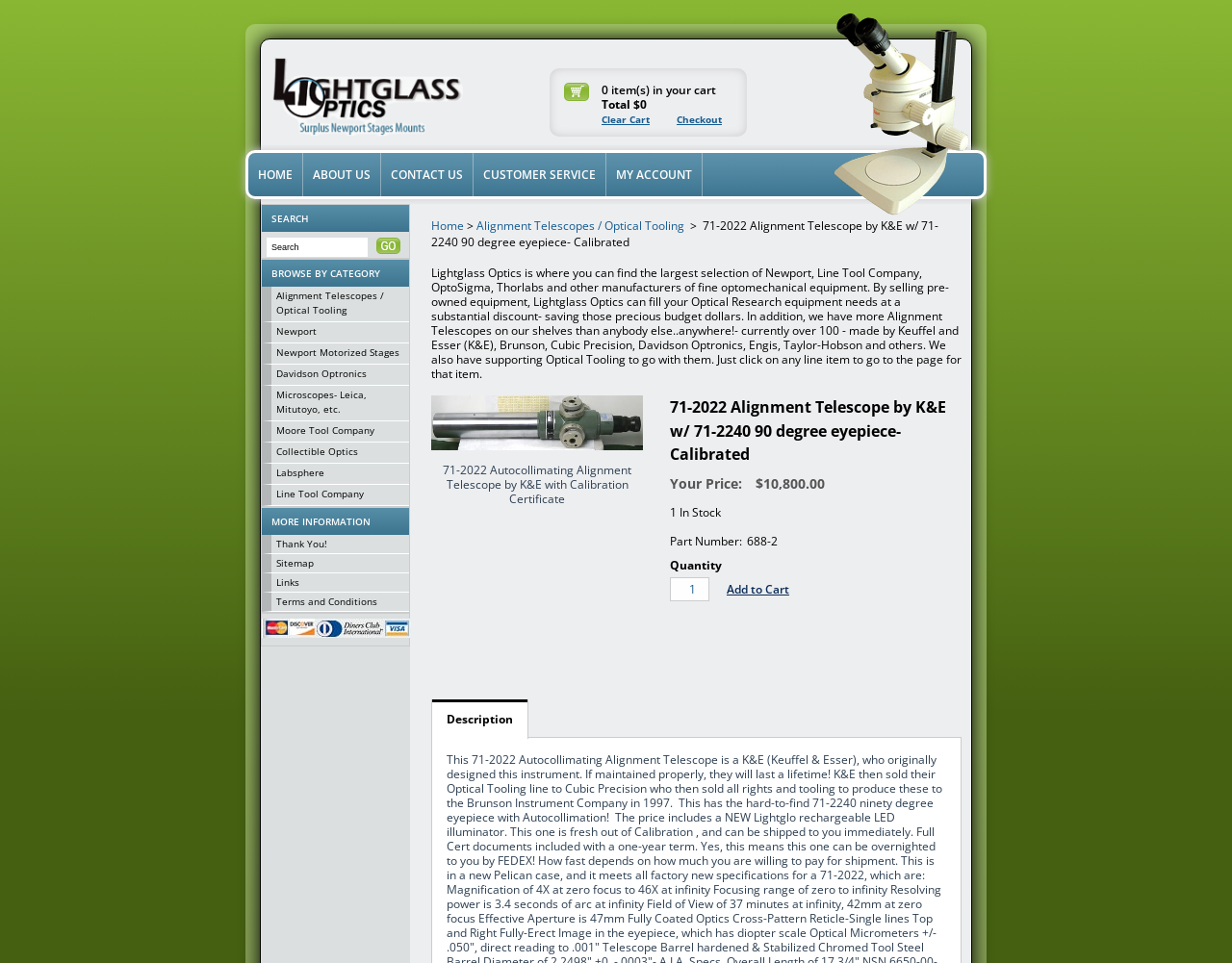Explain the webpage in detail.

This webpage is about a product, specifically the 71-2022 Alignment Telescope by K&E with a 90-degree eyepiece, calibrated. At the top left, there is an image of "Lightglass Optics" and a small icon next to it. To the right, there is a cart summary showing 0 items in the cart, with a total of $0. There are also links to clear the cart and checkout.

Below the cart summary, there is a navigation menu with links to HOME, ABOUT US, CONTACT US, CUSTOMER SERVICE, and MY ACCOUNT. Next to the navigation menu, there is a search bar with a button and a dropdown menu with categories such as Alignment Telescopes, Newport, and Microscopes.

The main content of the page is about the product, with a heading and a description that explains the product's features and benefits. There is also an image of the product, and a table with details such as the price, part number, and quantity. The price is $10,800.00, and the product is in stock. There is a button to add the product to the cart.

At the bottom of the page, there are more links to related categories and a link to the product description. The overall layout is organized, with clear headings and concise text, making it easy to navigate and find information about the product.